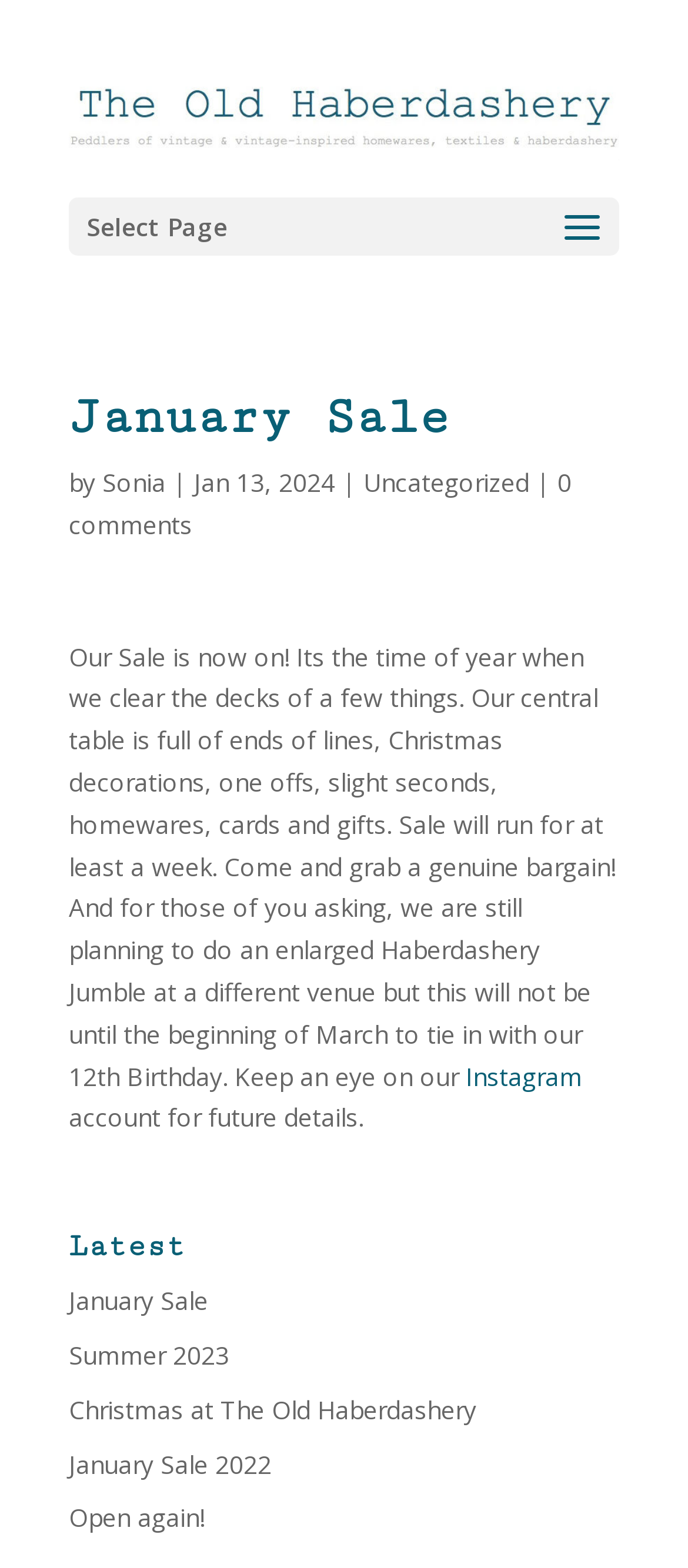Offer a thorough description of the webpage.

The webpage is about the January Sale at The Old Haberdashery. At the top, there is a logo of The Old Haberdashery, which is an image, accompanied by a link with the same name. Below the logo, there is a dropdown menu labeled "Select Page". 

The main content of the page is an article with a heading "January Sale" at the top. Below the heading, there is a byline with the author's name, "Sonia", and the date "Jan 13, 2024". The article itself describes the sale, mentioning that it will run for at least a week and feature a variety of items, including ends of lines, Christmas decorations, one-offs, slight seconds, homewares, cards, and gifts. The article also mentions a future event, the Haberdashery Jumble, which will take place in March.

To the right of the article, there is a link to the store's Instagram account. At the bottom of the page, there is a section labeled "Latest" with links to several other articles, including "January Sale", "Summer 2023", "Christmas at The Old Haberdashery", "January Sale 2022", and "Open again!".